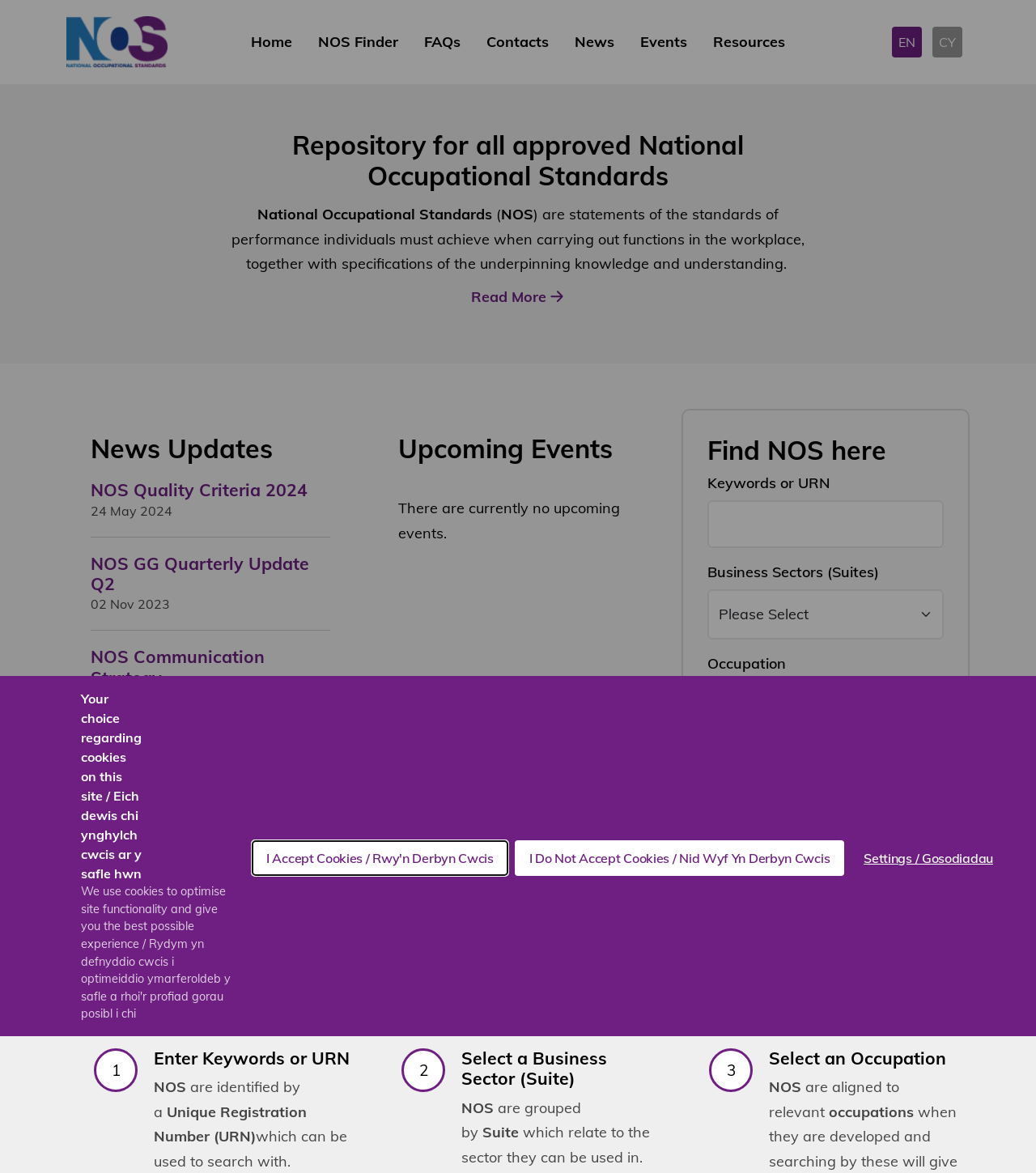Please identify the bounding box coordinates of the area that needs to be clicked to follow this instruction: "Search for NOS".

[0.683, 0.427, 0.911, 0.467]